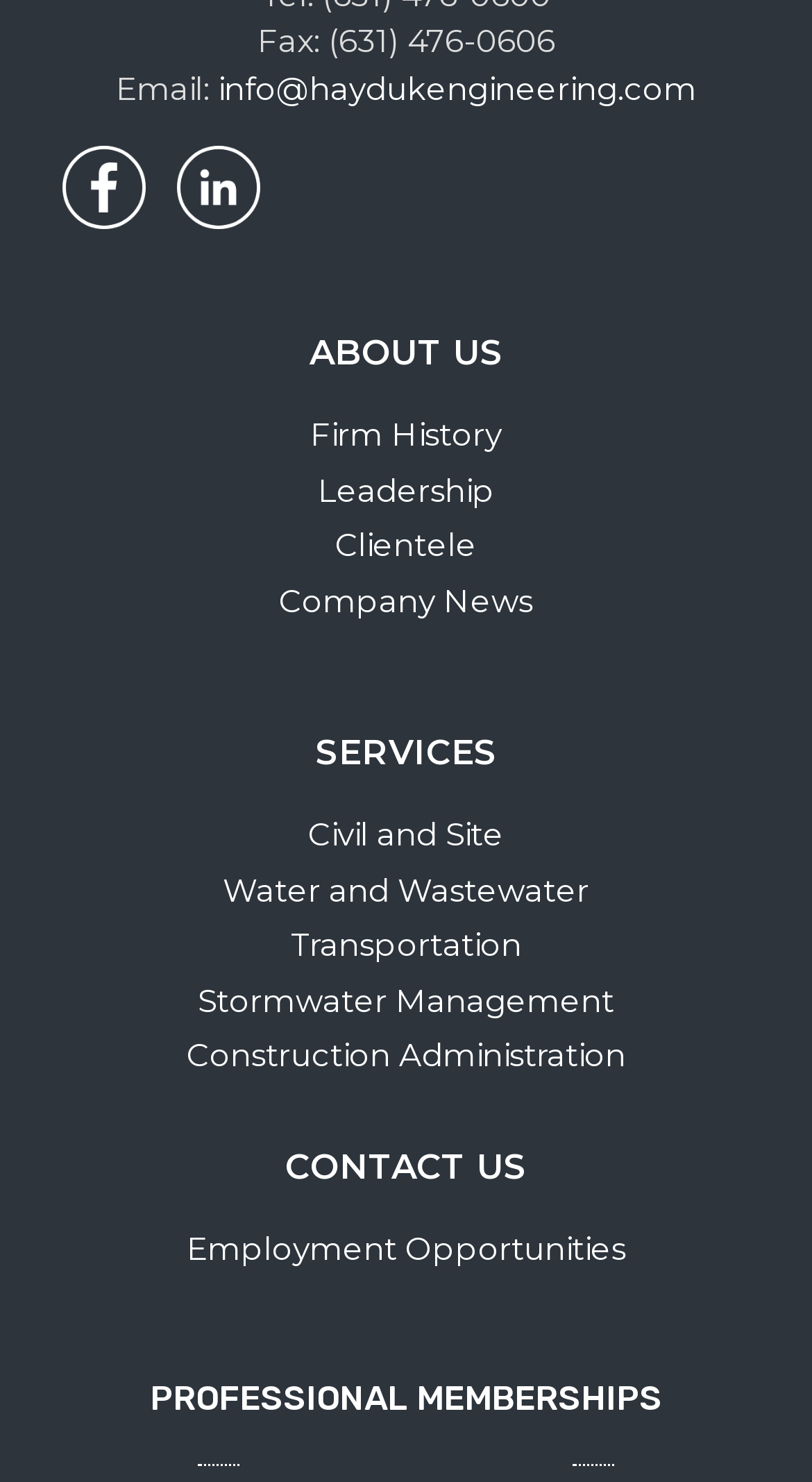Please identify the bounding box coordinates of the area that needs to be clicked to follow this instruction: "View firm history".

[0.077, 0.278, 0.923, 0.31]